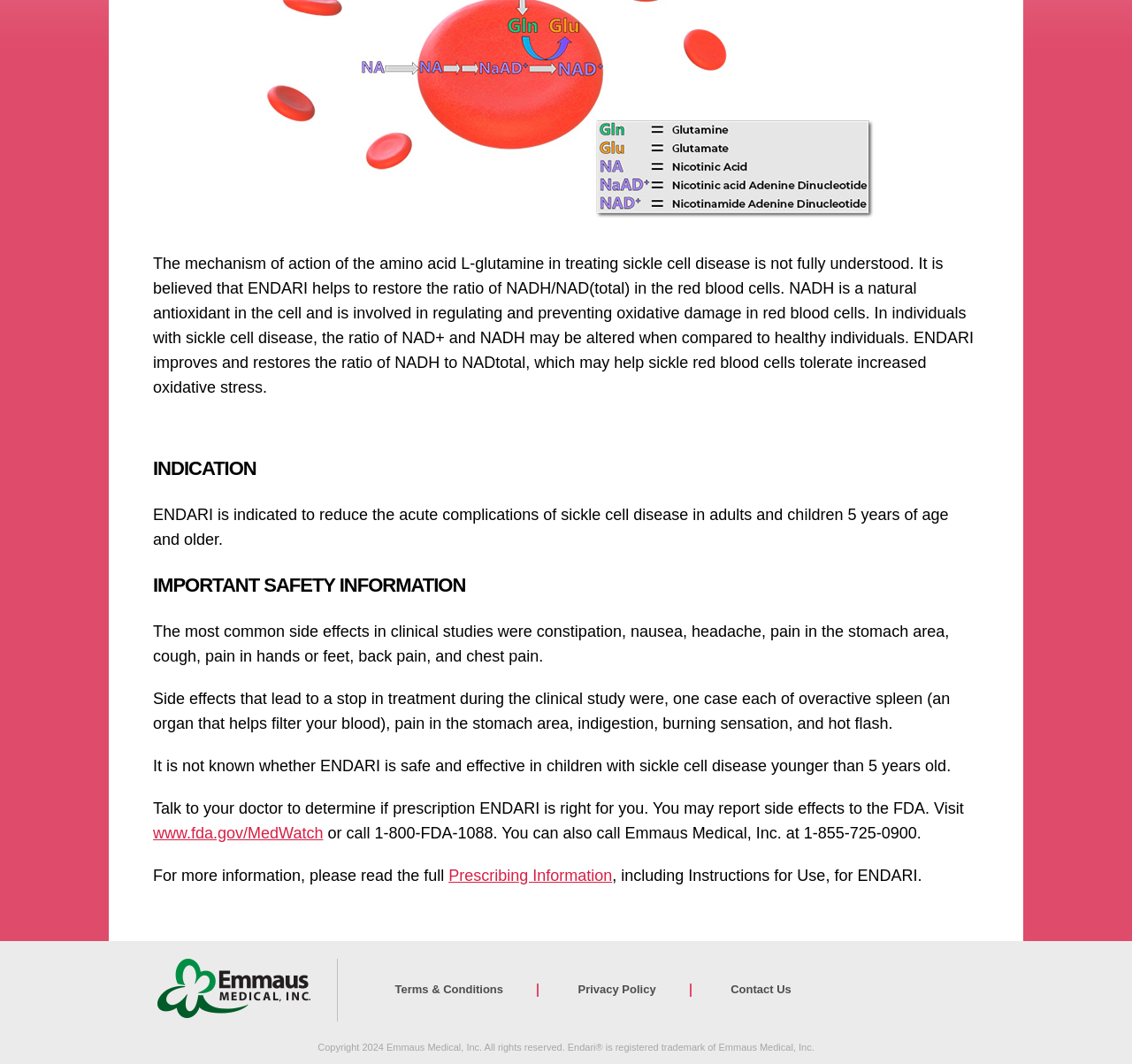Given the element description: "Terms & Conditions", predict the bounding box coordinates of this UI element. The coordinates must be four float numbers between 0 and 1, given as [left, top, right, bottom].

[0.349, 0.923, 0.445, 0.938]